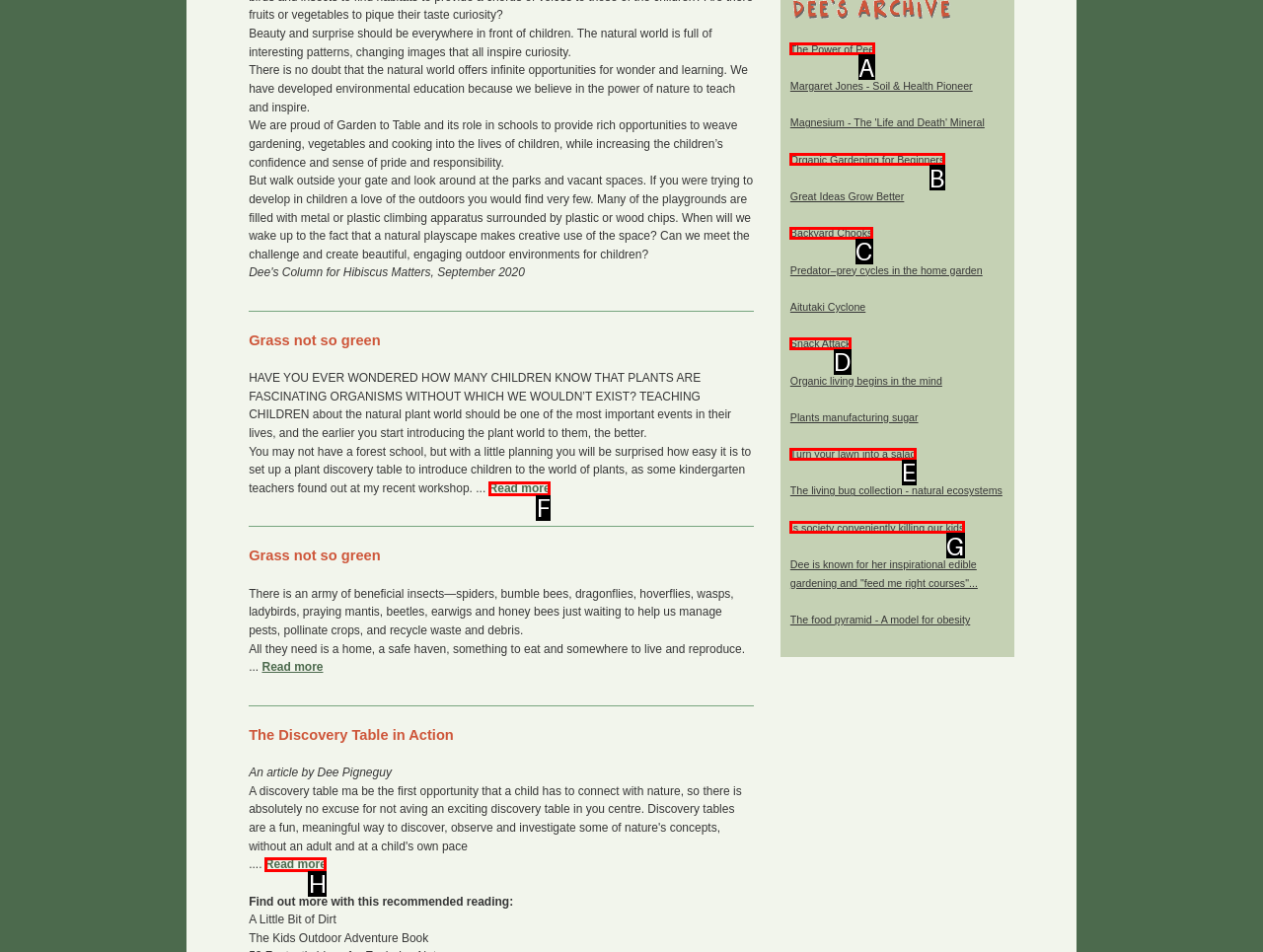Based on the element description: Share via Email, choose the HTML element that matches best. Provide the letter of your selected option.

None